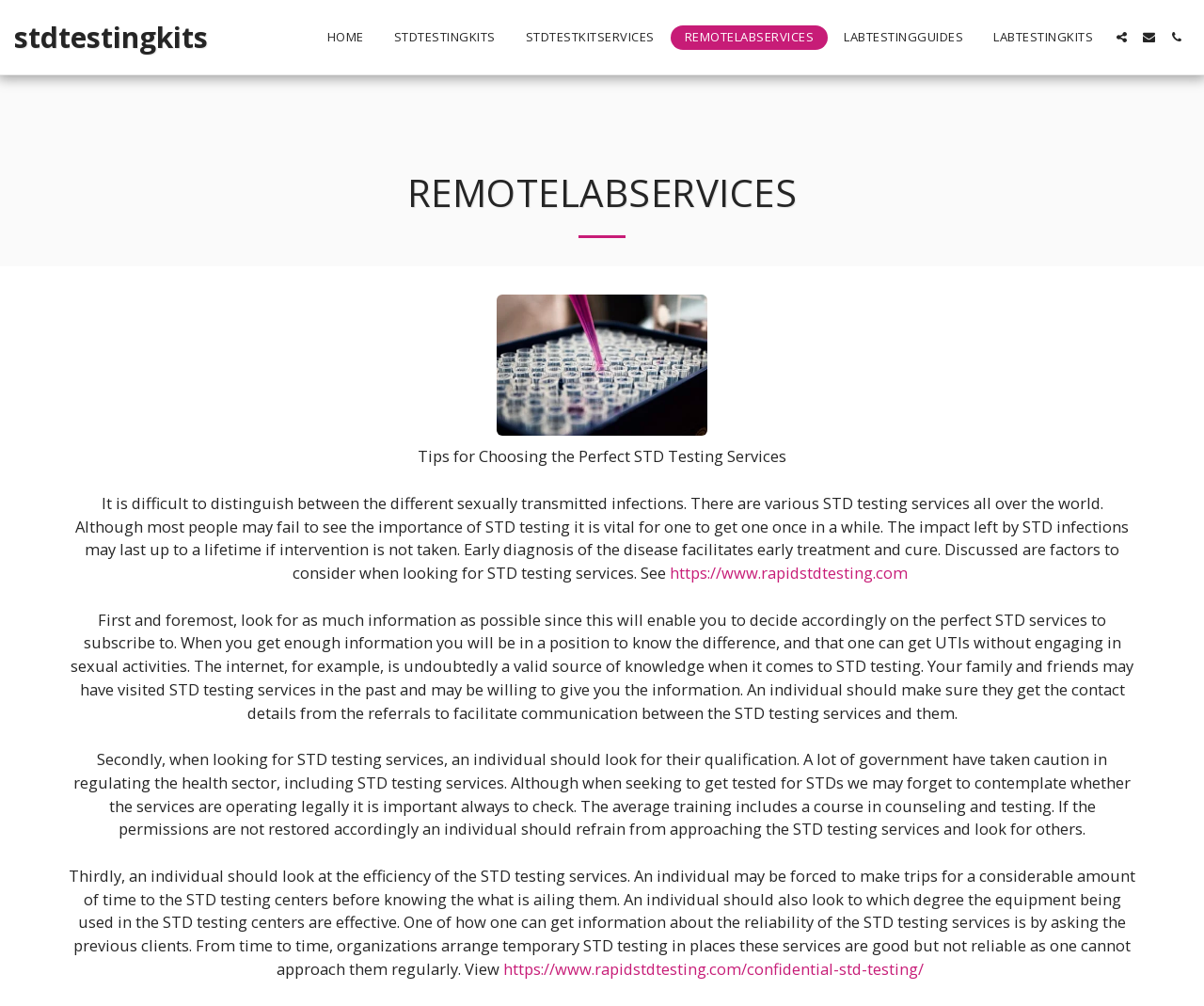Find the bounding box coordinates for the element that must be clicked to complete the instruction: "Send a DJ contest application to the email". The coordinates should be four float numbers between 0 and 1, indicated as [left, top, right, bottom].

None